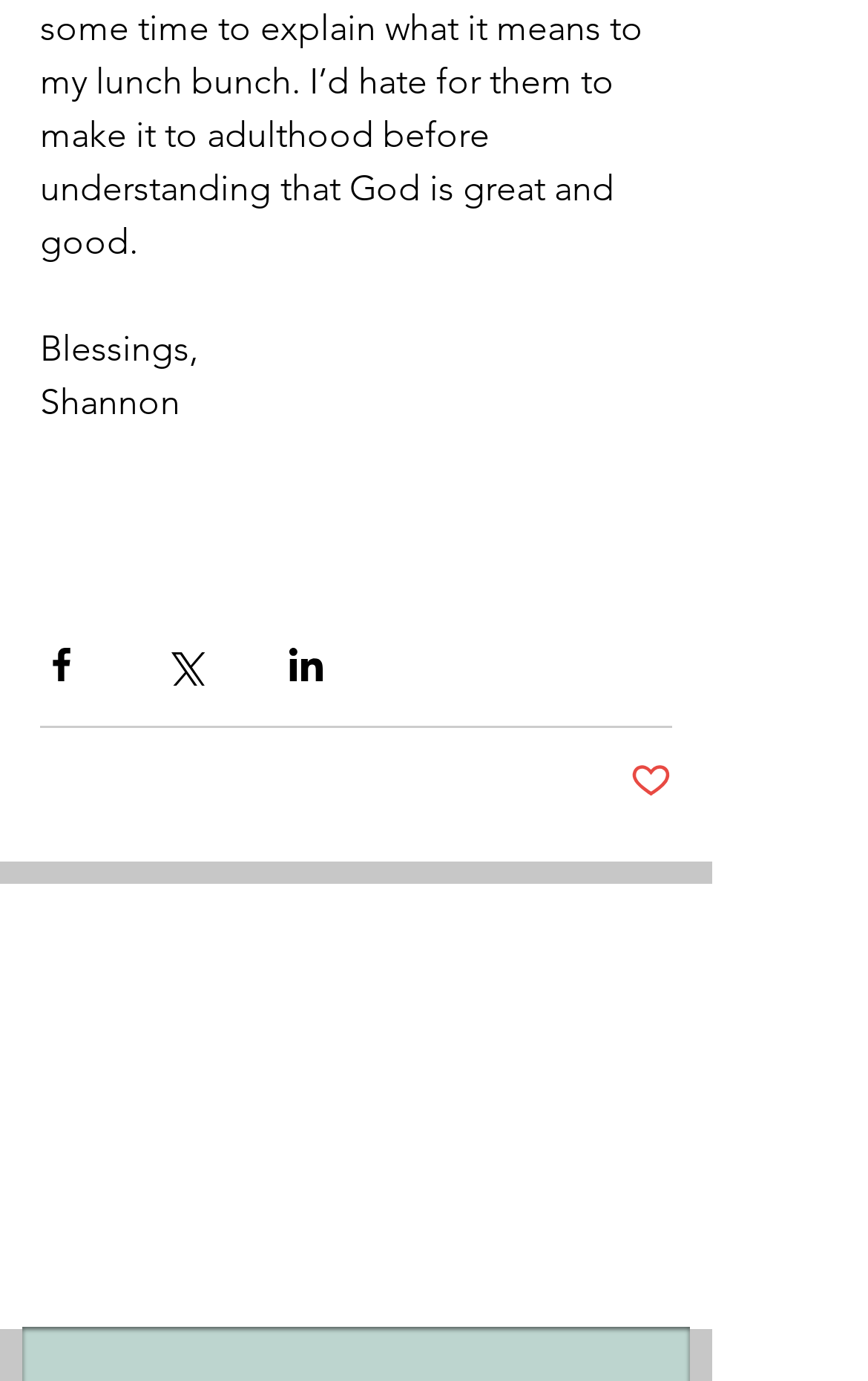Provide a one-word or short-phrase answer to the question:
What is the purpose of the region below the post?

Single post